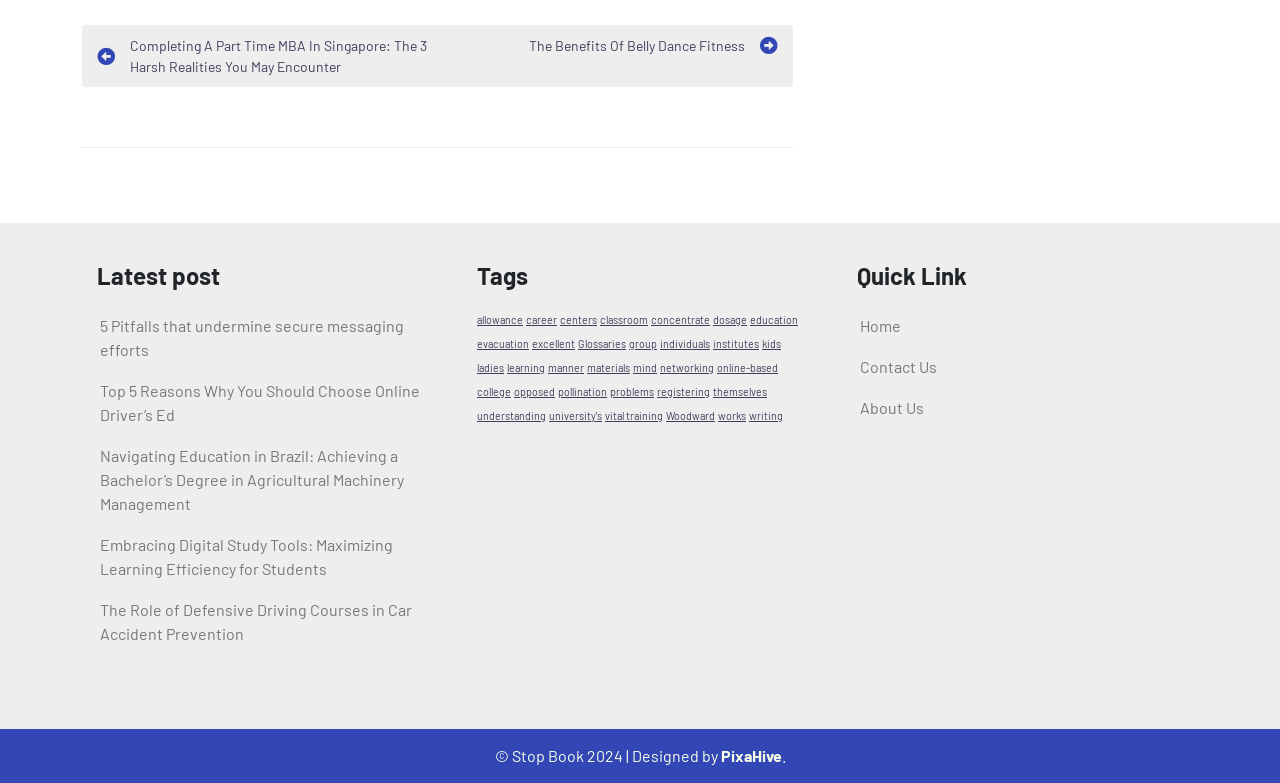Identify the bounding box coordinates of the clickable region necessary to fulfill the following instruction: "Click on the 'Completing A Part Time MBA In Singapore: The 3 Harsh Realities You May Encounter' link". The bounding box coordinates should be four float numbers between 0 and 1, i.e., [left, top, right, bottom].

[0.076, 0.045, 0.342, 0.098]